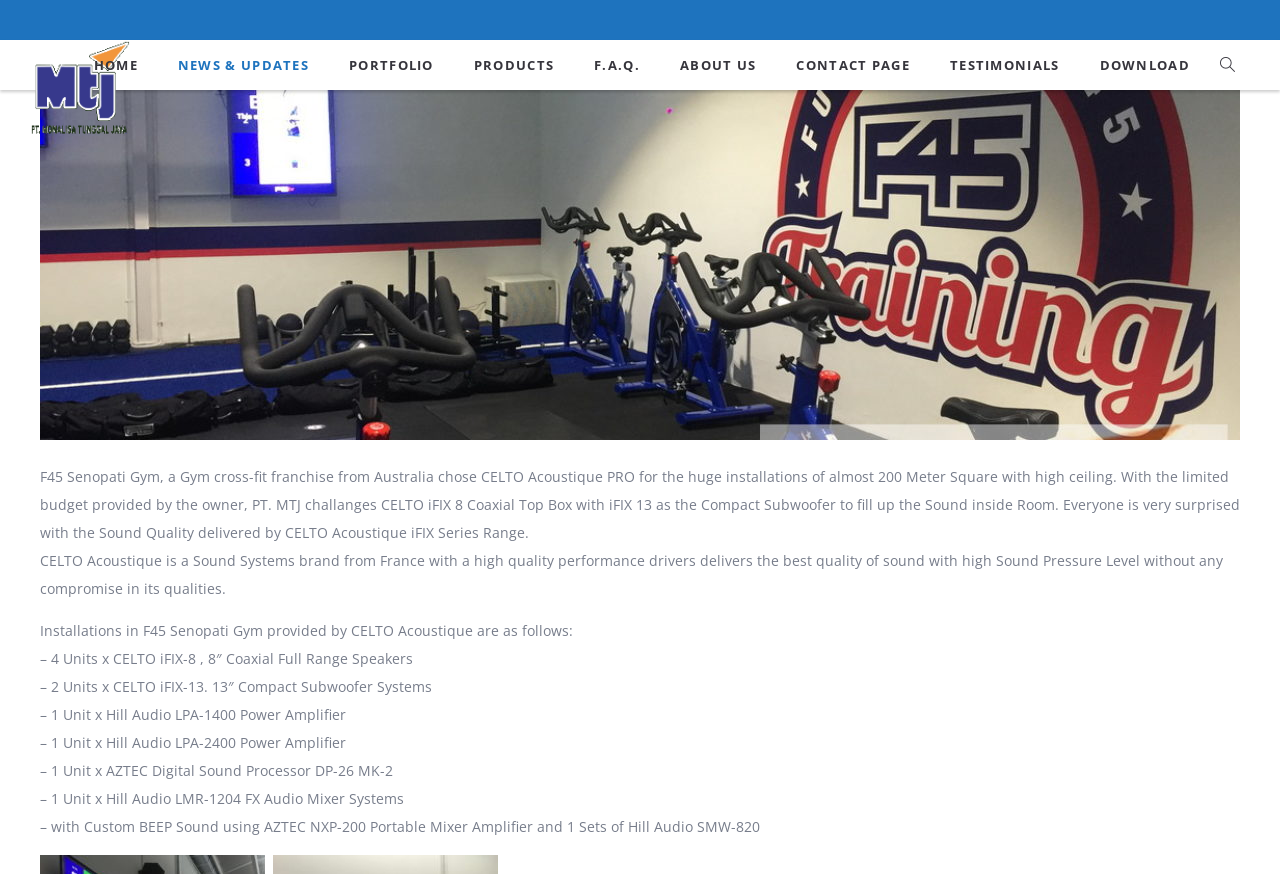Identify the bounding box for the UI element that is described as follows: "Products".

[0.354, 0.046, 0.449, 0.103]